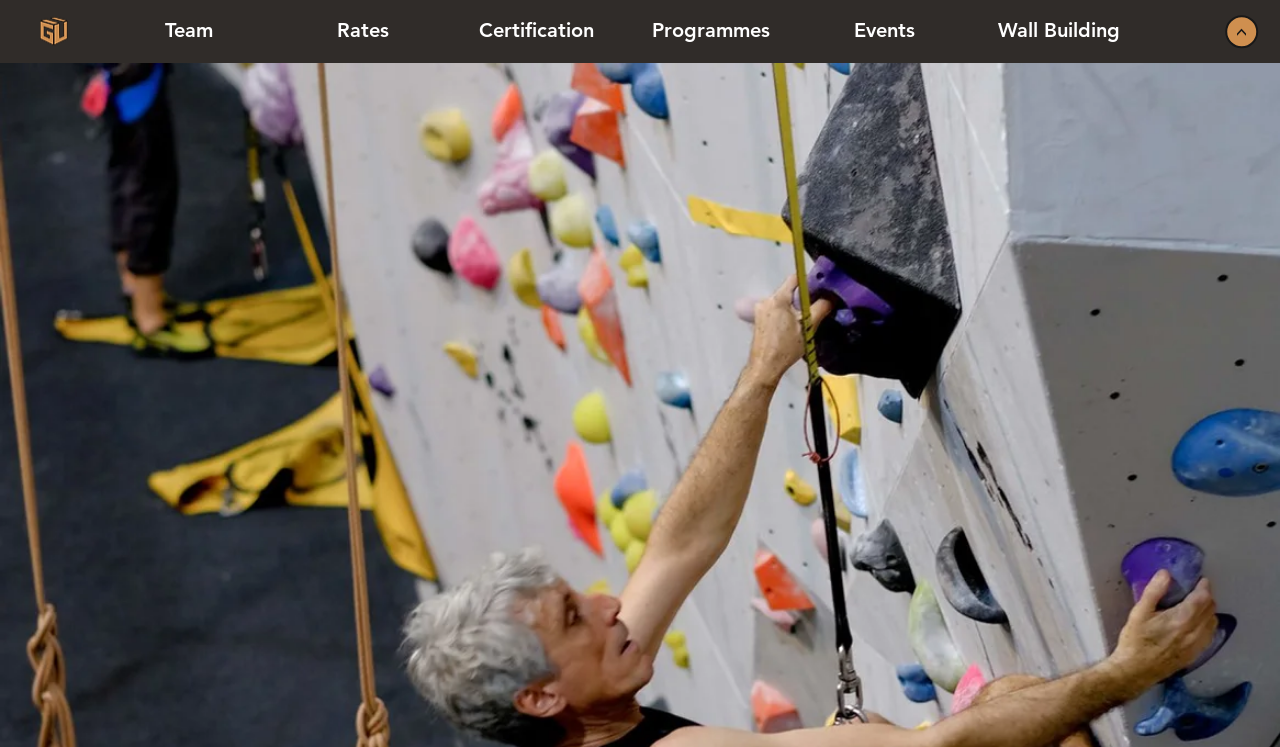What is the first link on the navigation menu?
Answer with a single word or short phrase according to what you see in the image.

Wall Building